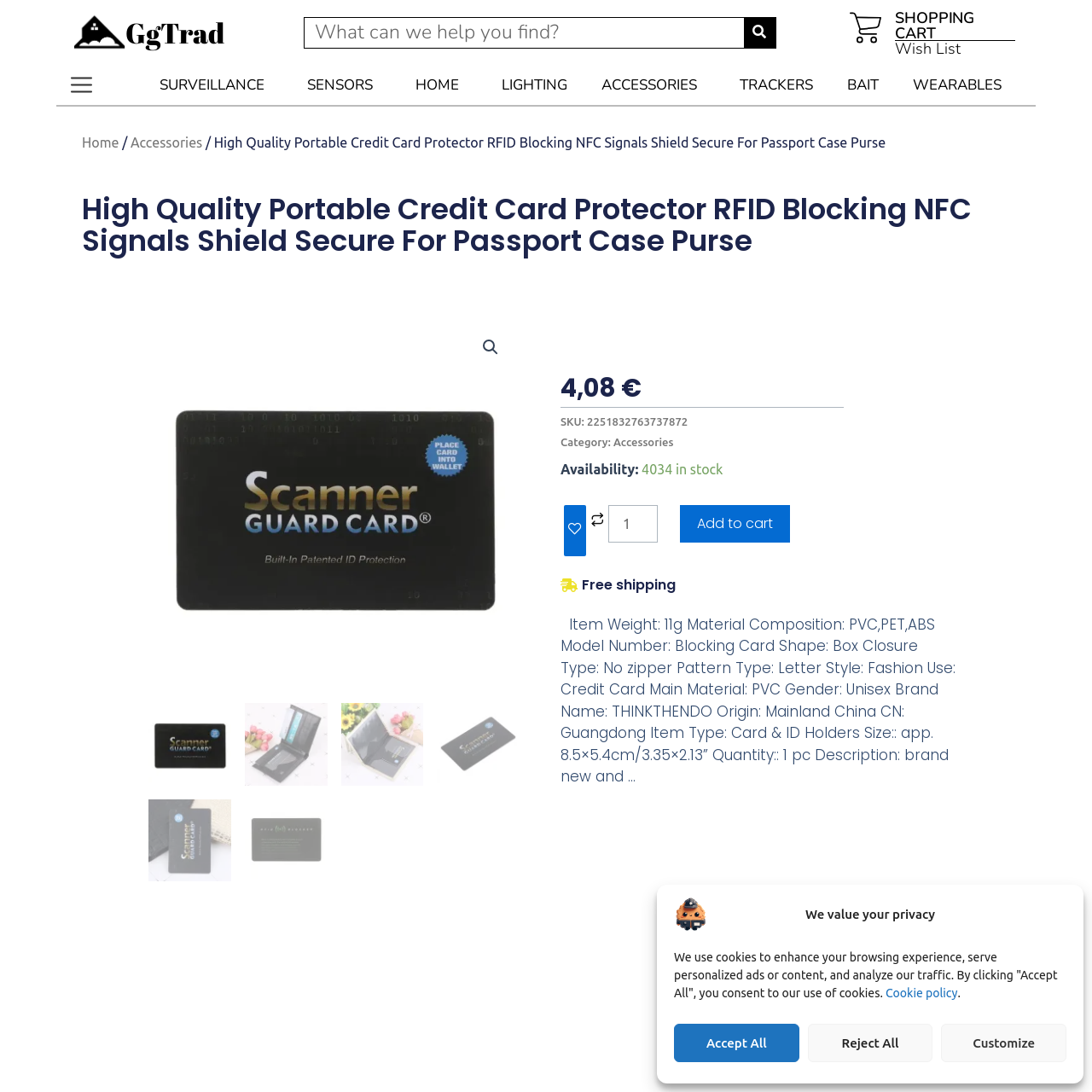View the image within the red box and answer the following question with a concise word or phrase:
What type of users is this product ideal for?

Travel enthusiasts